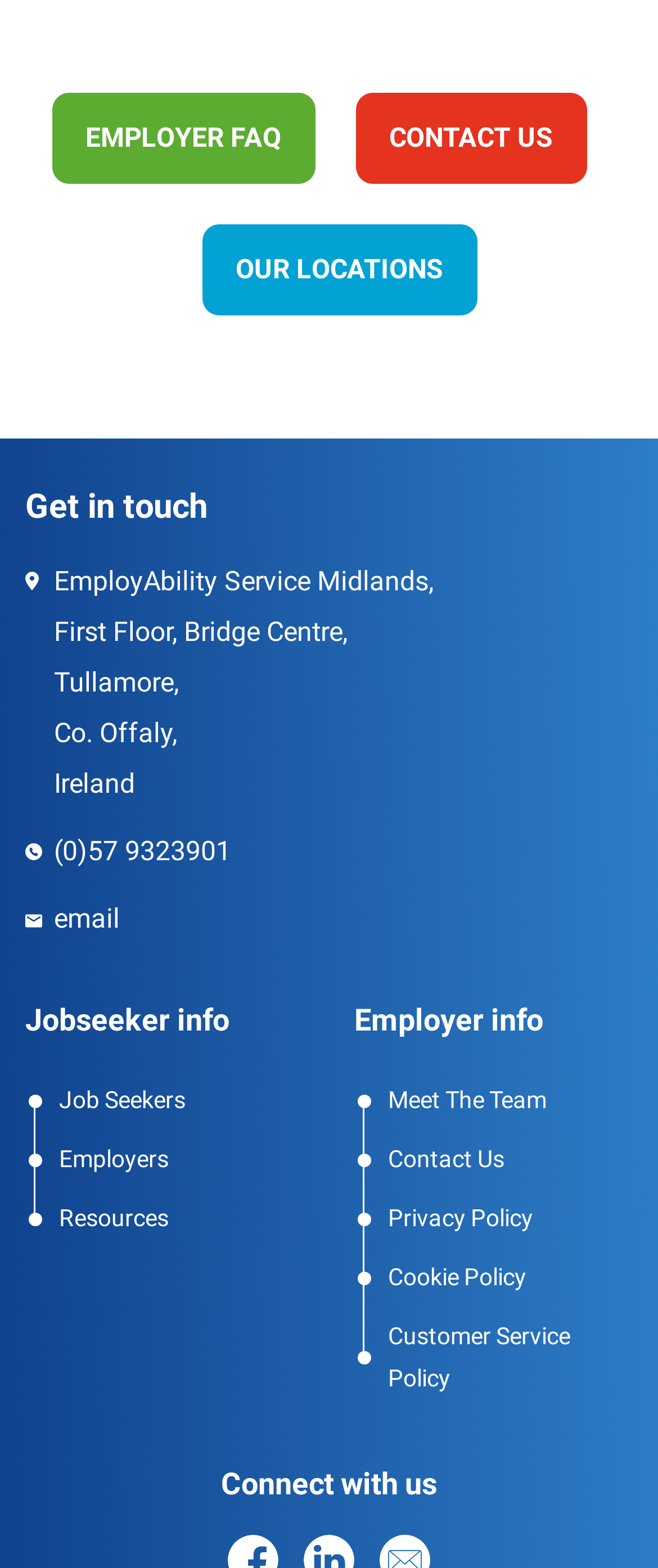Please give a one-word or short phrase response to the following question: 
What is the name of the service?

EmployAbility Service Midlands